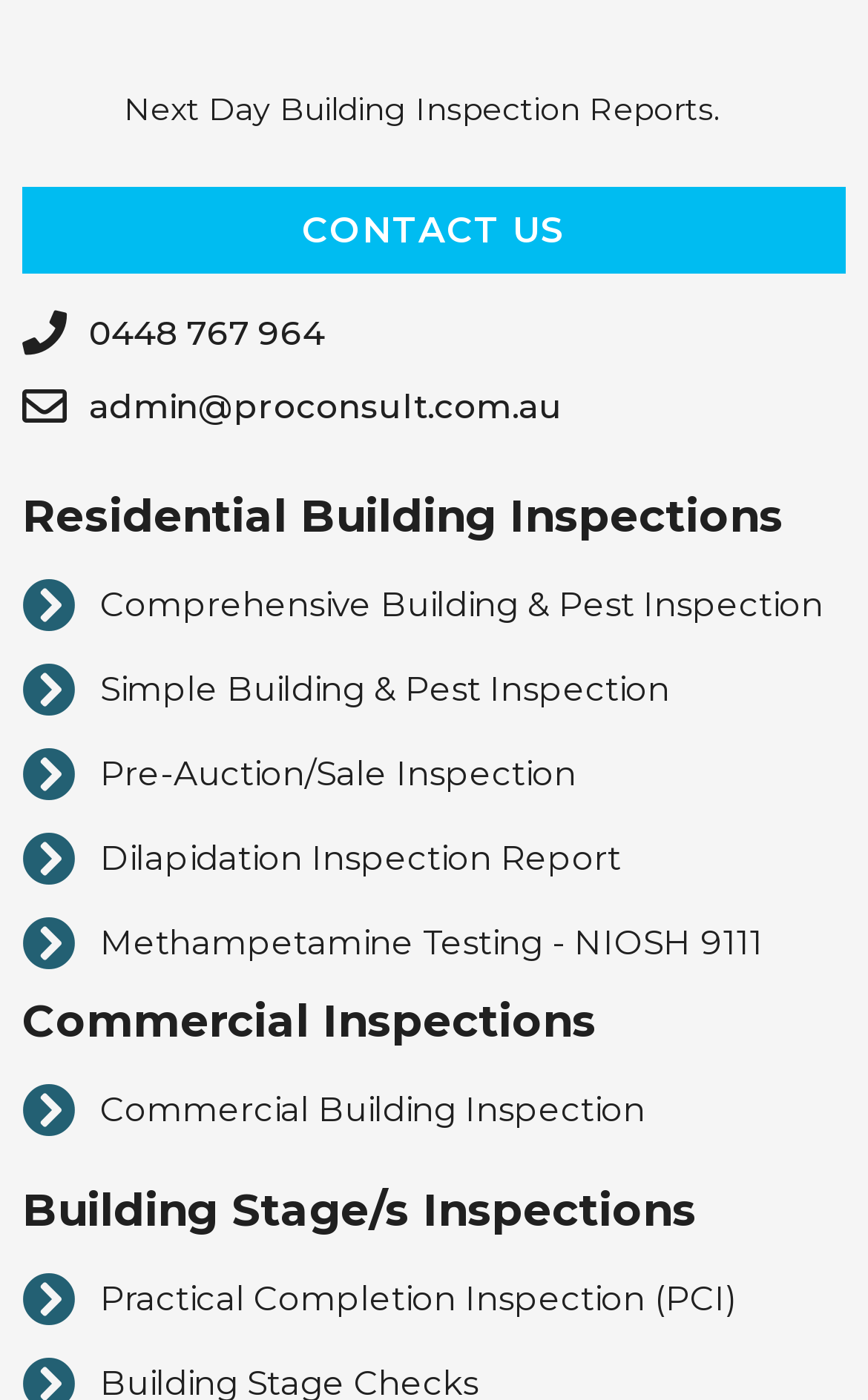Predict the bounding box coordinates of the area that should be clicked to accomplish the following instruction: "View Comprehensive Building & Pest Inspection". The bounding box coordinates should consist of four float numbers between 0 and 1, i.e., [left, top, right, bottom].

[0.026, 0.413, 0.974, 0.452]